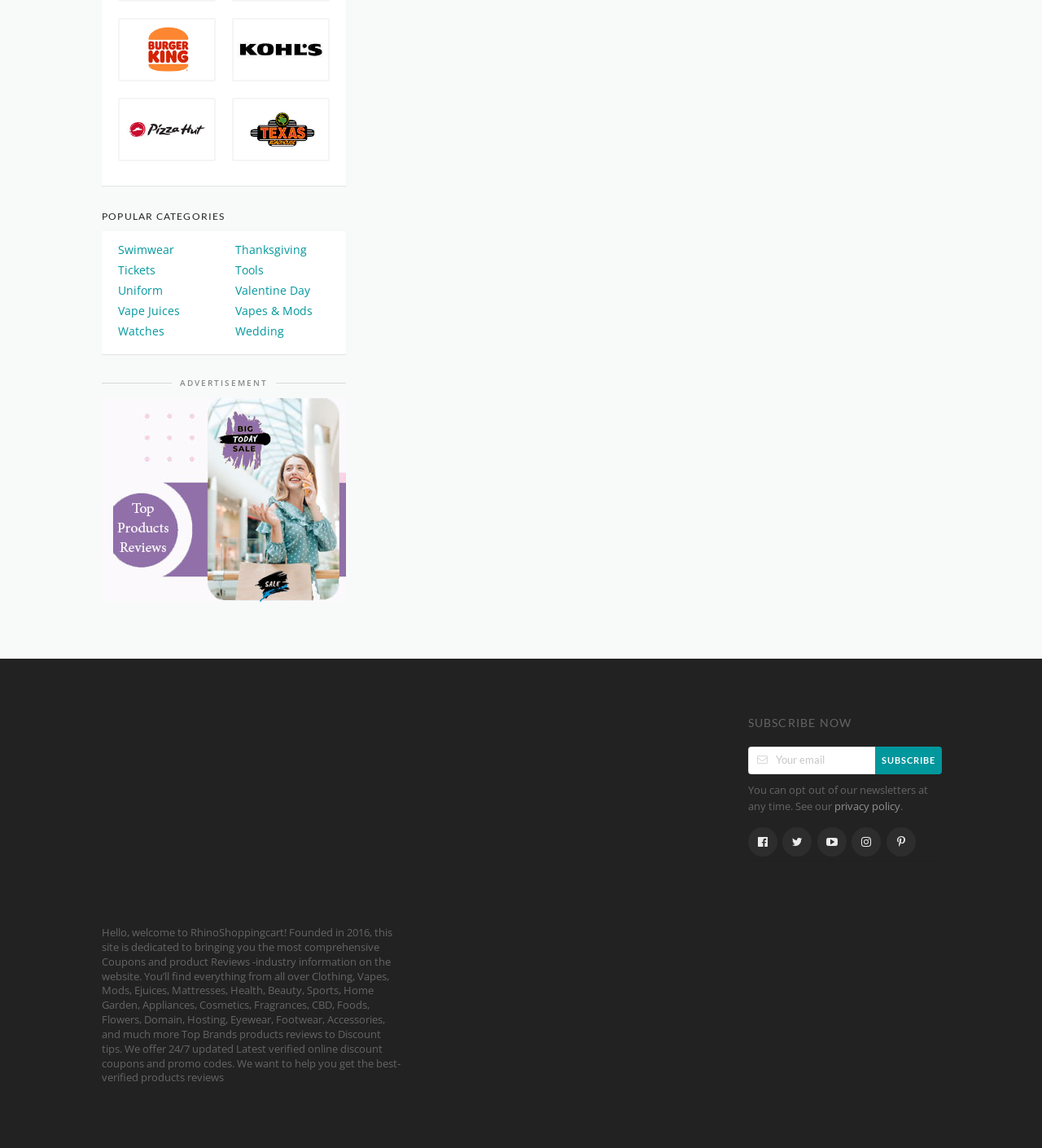Find and provide the bounding box coordinates for the UI element described with: "Valentine Day".

[0.226, 0.246, 0.316, 0.26]